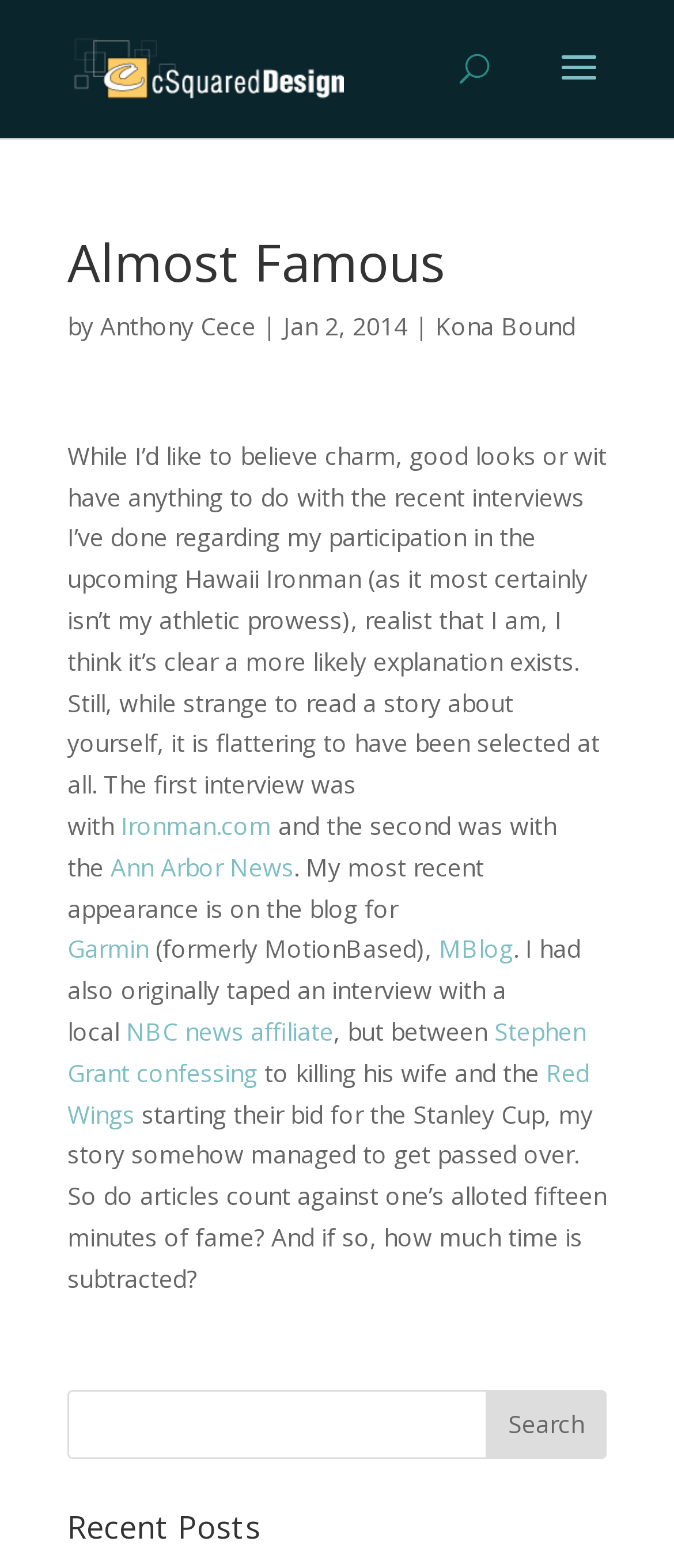Specify the bounding box coordinates of the element's region that should be clicked to achieve the following instruction: "Read the article by Anthony Cece". The bounding box coordinates consist of four float numbers between 0 and 1, in the format [left, top, right, bottom].

[0.149, 0.197, 0.379, 0.218]